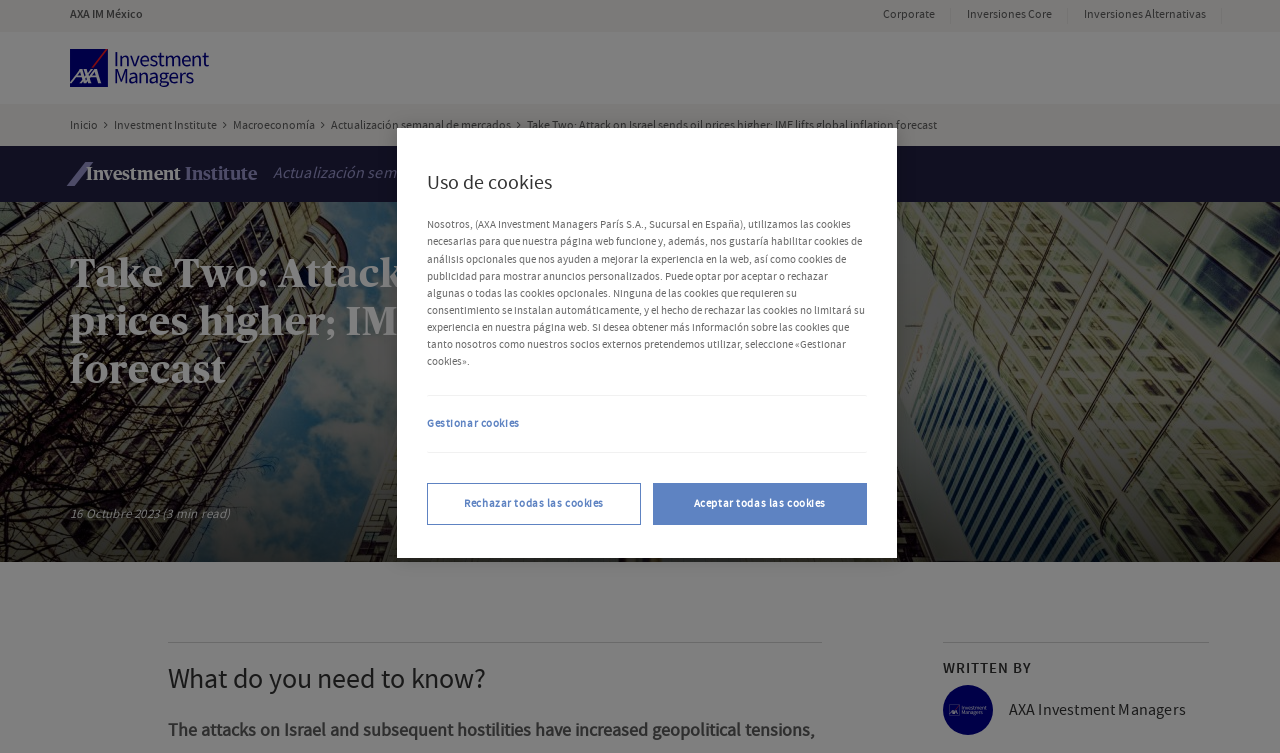Please analyze the image and provide a thorough answer to the question:
What is the topic of the article?

I found the answer by looking at the heading of the article, which says 'Take Two: Attack on Israel sends oil prices higher; IMF lifts global inflation forecast'. This suggests that the topic of the article is the attack on Israel and its impact on oil prices.